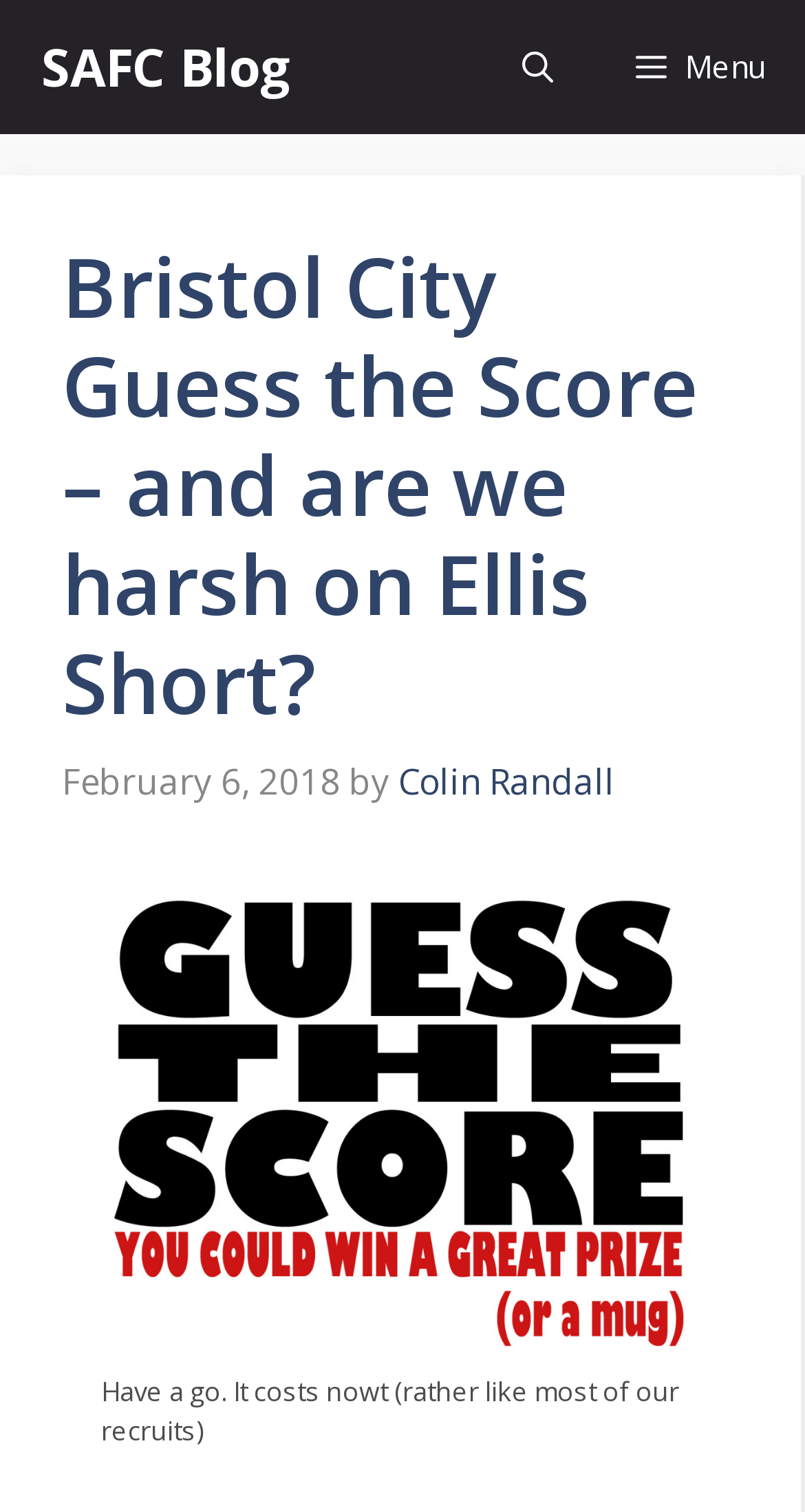Elaborate on the information and visuals displayed on the webpage.

The webpage is about a blog post titled "Bristol City Guess the Score - and are we harsh on Ellis Short?" on SAFC Blog. At the top, there is a primary navigation menu with a "Menu" button on the right side, accompanied by a link to "SAFC Blog" and an "Open Search Bar" link. 

Below the navigation menu, the main content area begins with a heading that displays the title of the blog post. Underneath the title, there is a timestamp showing the date "February 6, 2018", followed by the author's name, "Colin Randall", which is a clickable link.

The main content area also features an image with a caption that reads "Have a go. It costs nowt (rather like most of our recruits)". The image is positioned in the middle of the page, taking up a significant portion of the content area.

The webpage appears to be a blog post that invites readers to participate in a "Guess the Score" game, with the scoreline expected, hoped, or feared at Ashton Gate on Saturday.